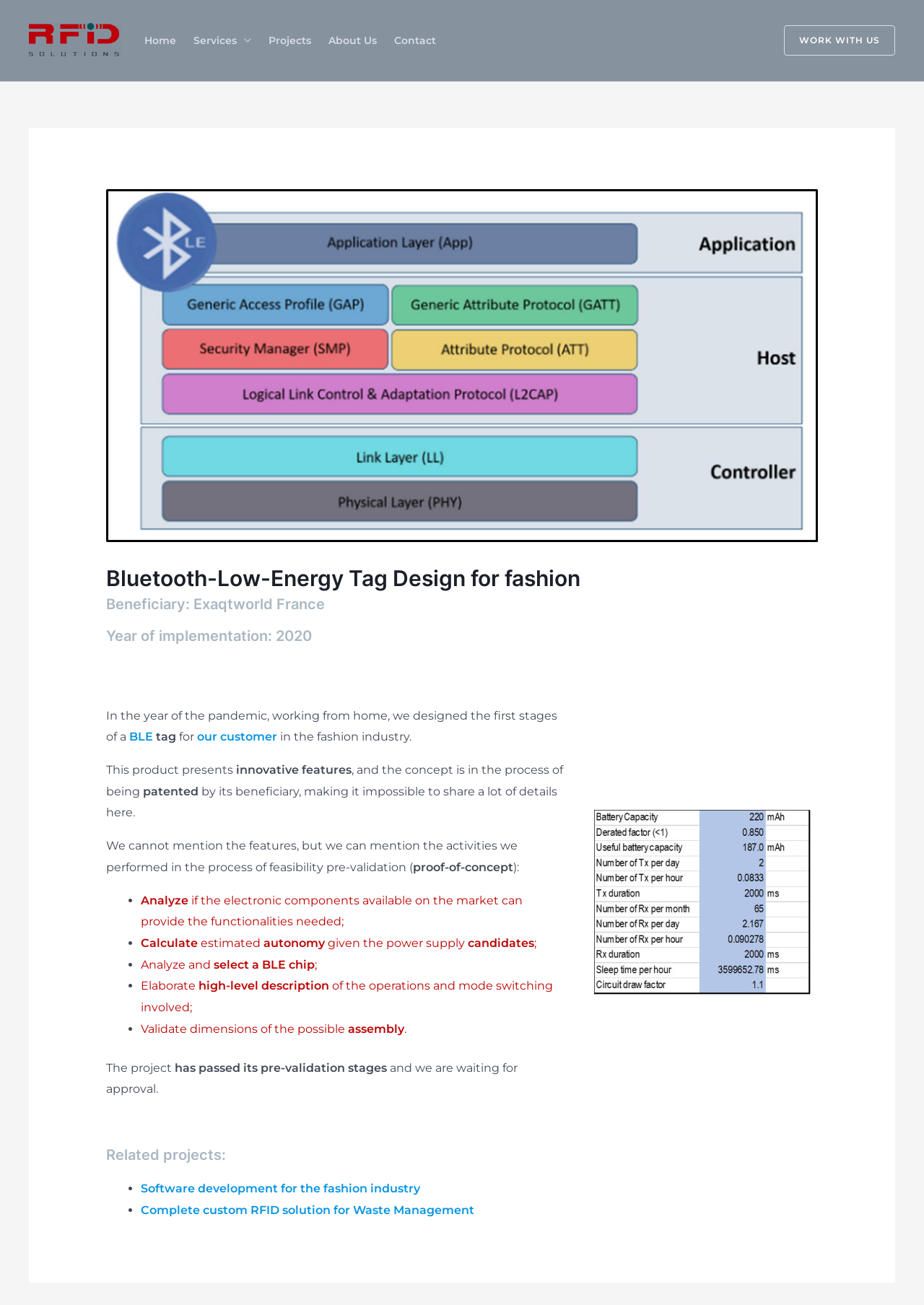From the given element description: "alt="RFiD Solutions"", find the bounding box for the UI element. Provide the coordinates as four float numbers between 0 and 1, in the order [left, top, right, bottom].

[0.031, 0.025, 0.131, 0.035]